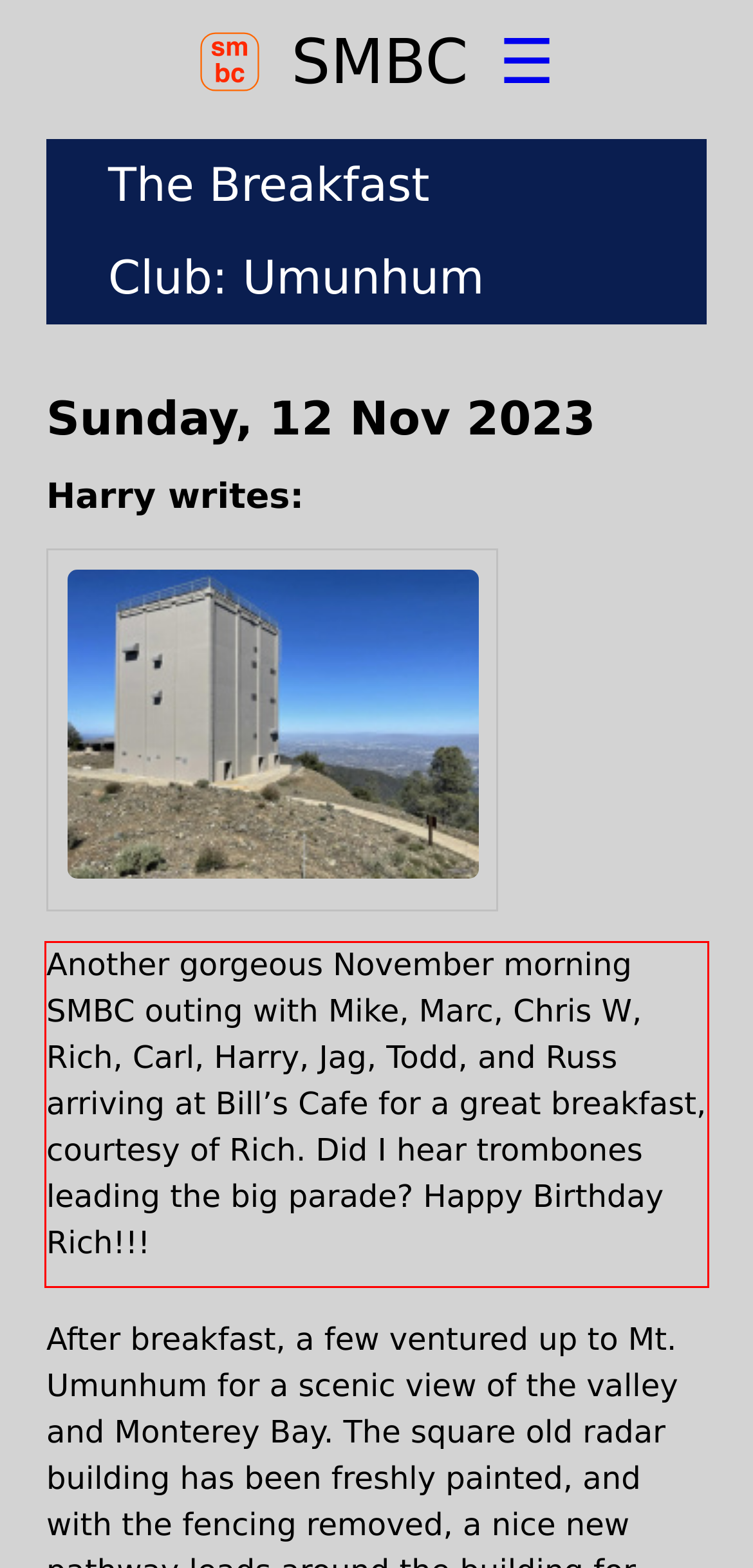Inspect the webpage screenshot that has a red bounding box and use OCR technology to read and display the text inside the red bounding box.

Another gorgeous November morning SMBC outing with Mike, Marc, Chris W, Rich, Carl, Harry, Jag, Todd, and Russ arriving at Bill’s Cafe for a great breakfast, courtesy of Rich. Did I hear trombones leading the big parade? Happy Birthday Rich!!!